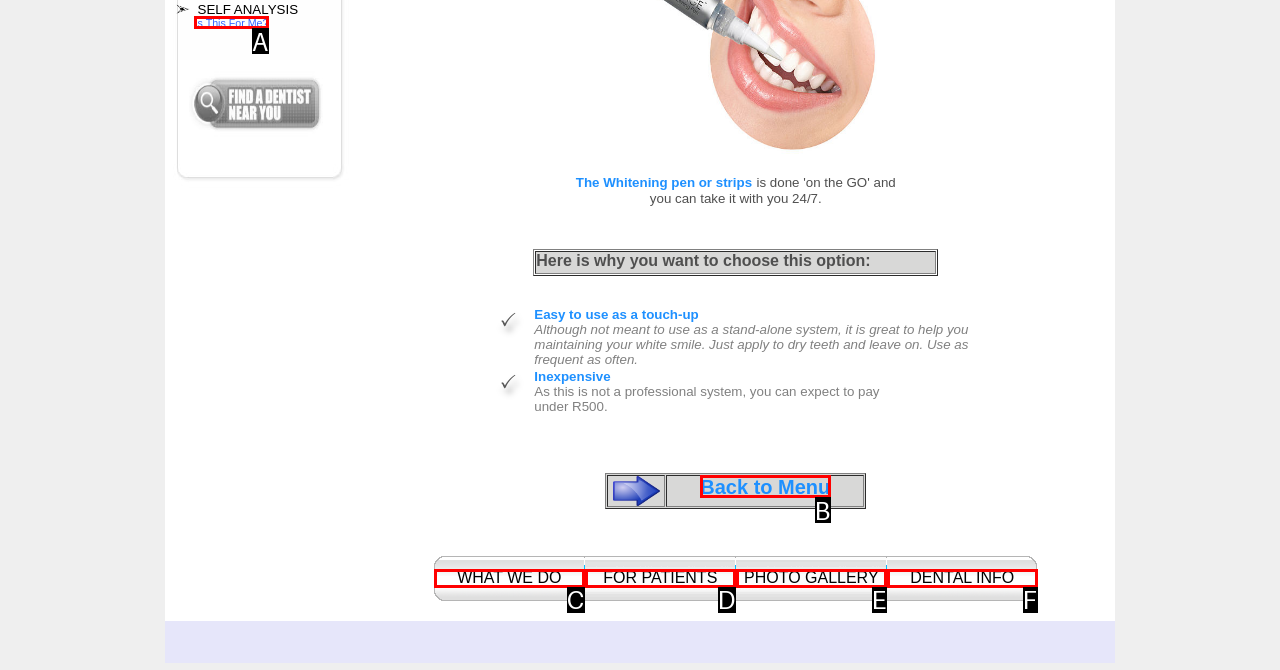Based on the description: FOR PATIENTS, identify the matching lettered UI element.
Answer by indicating the letter from the choices.

D